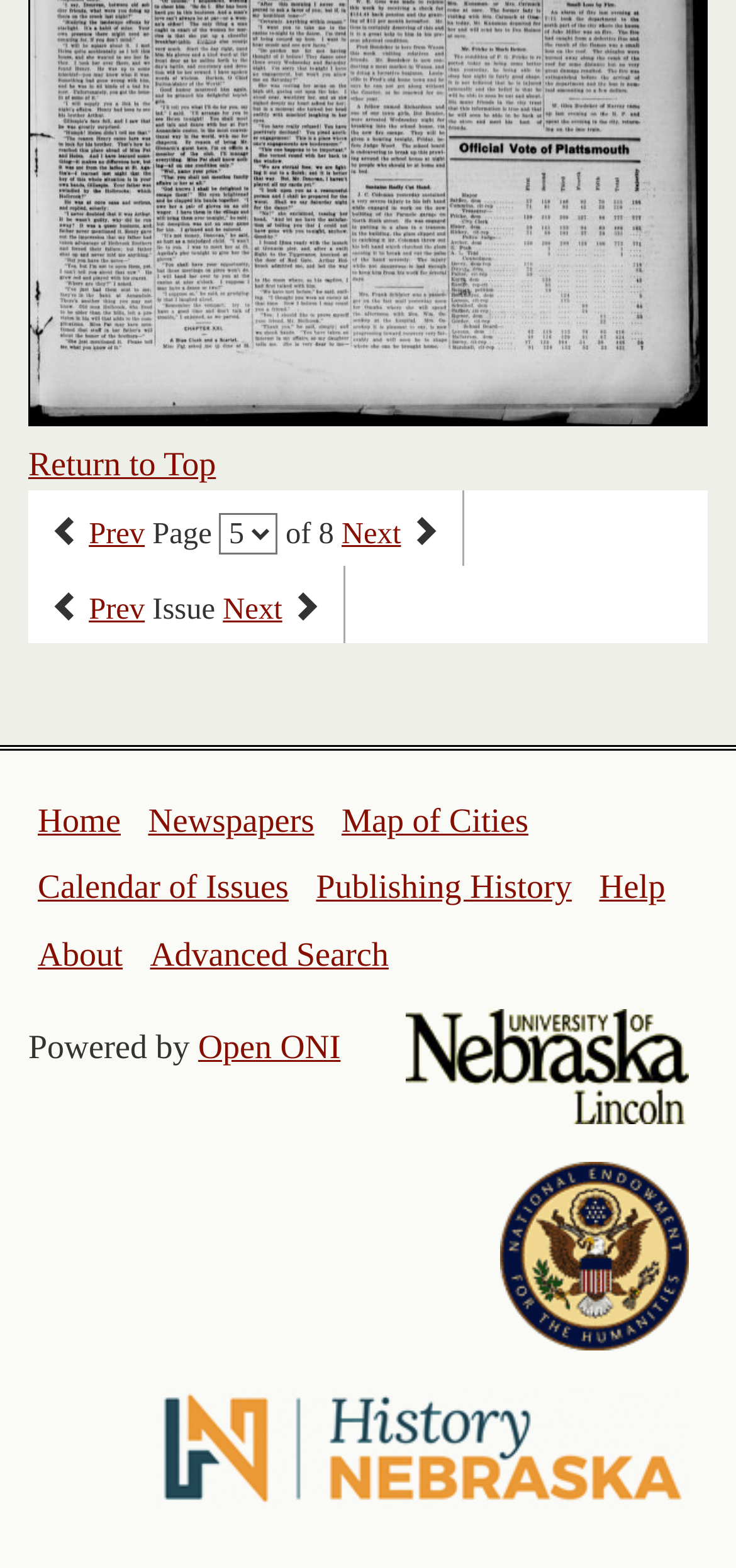Locate the bounding box coordinates of the area where you should click to accomplish the instruction: "go to home".

[0.051, 0.511, 0.164, 0.535]